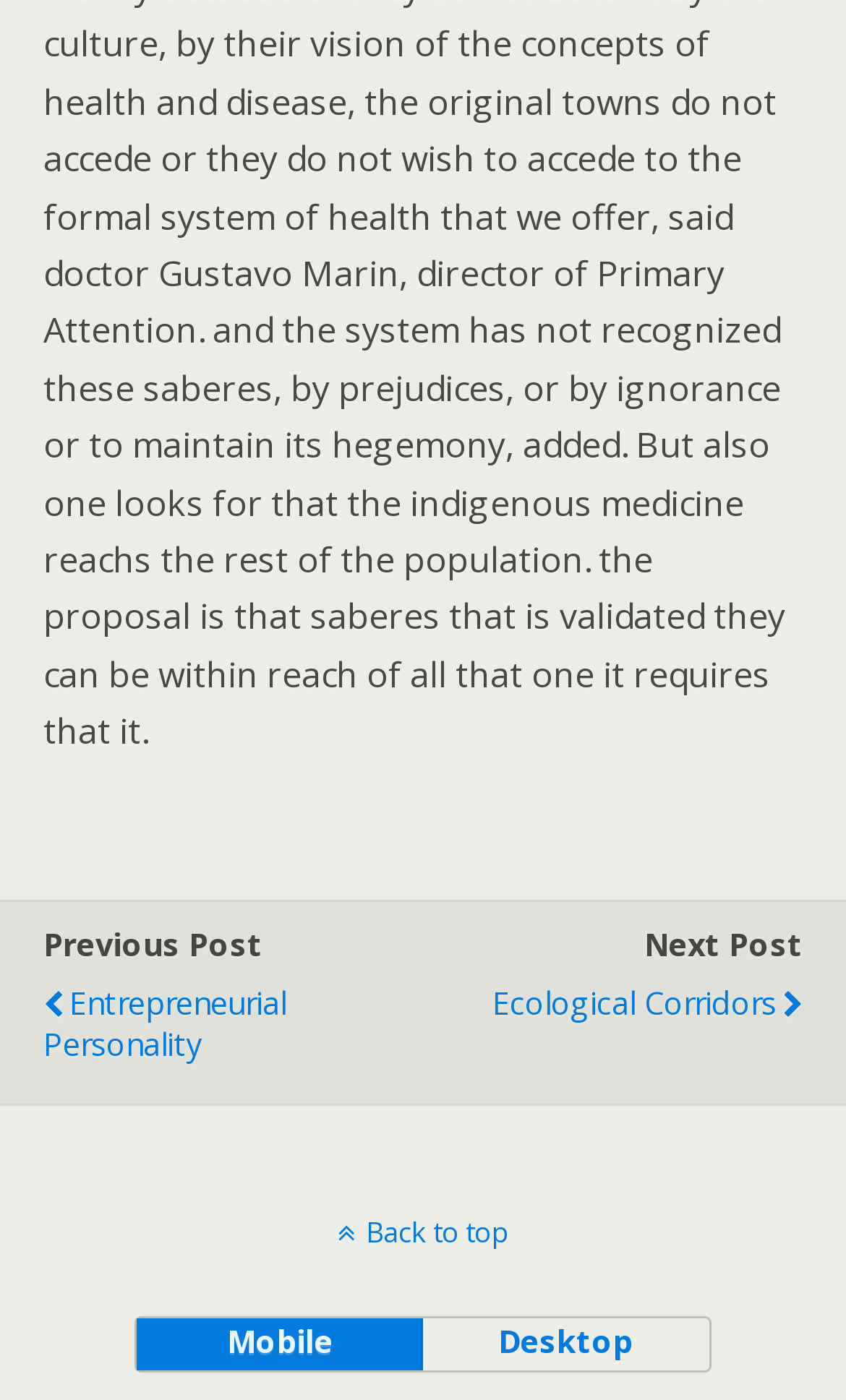How many posts are there to navigate?
Refer to the image and provide a concise answer in one word or phrase.

2